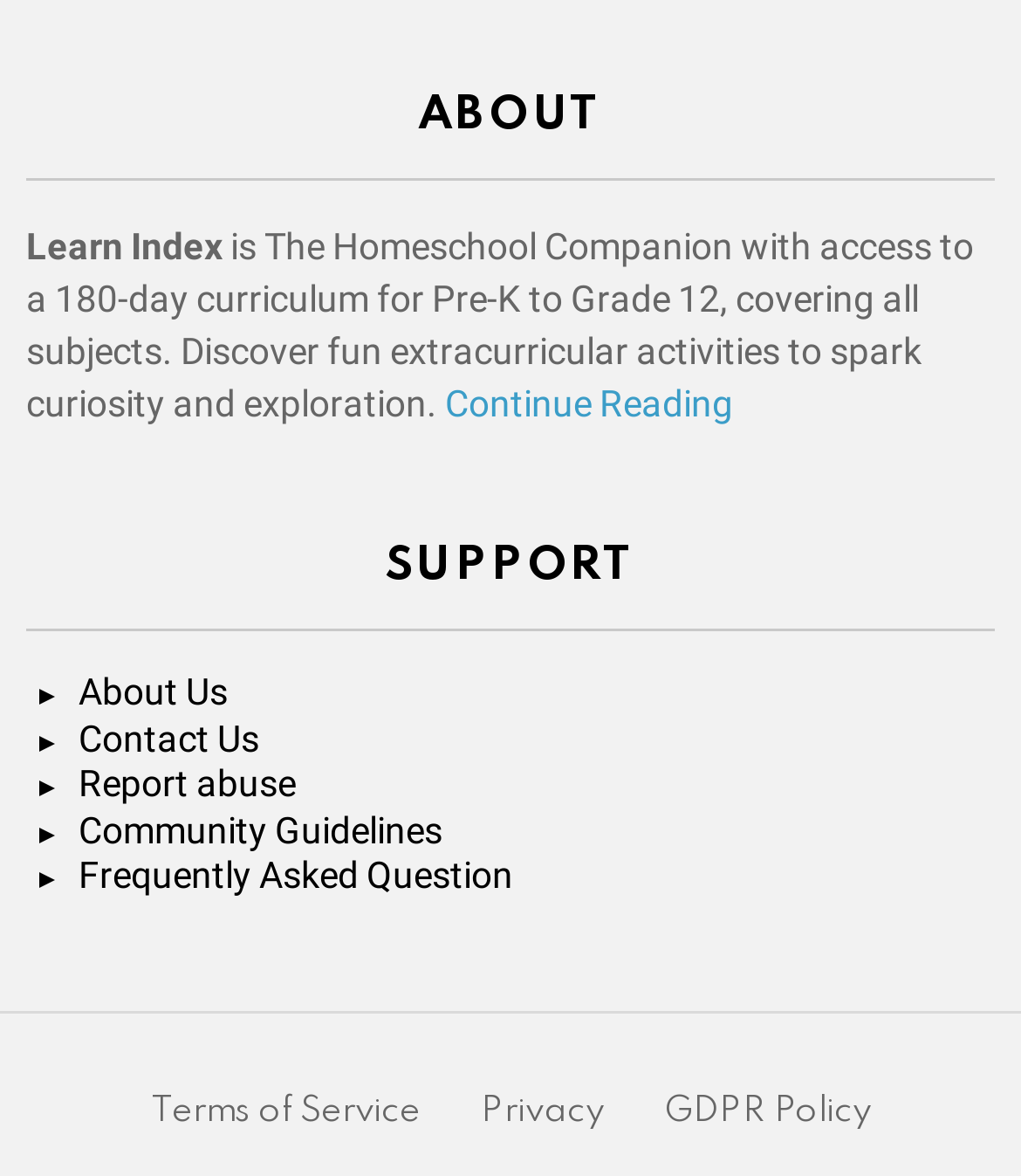Given the webpage screenshot and the description, determine the bounding box coordinates (top-left x, top-left y, bottom-right x, bottom-right y) that define the location of the UI element matching this description: Privacy

[0.445, 0.928, 0.617, 0.962]